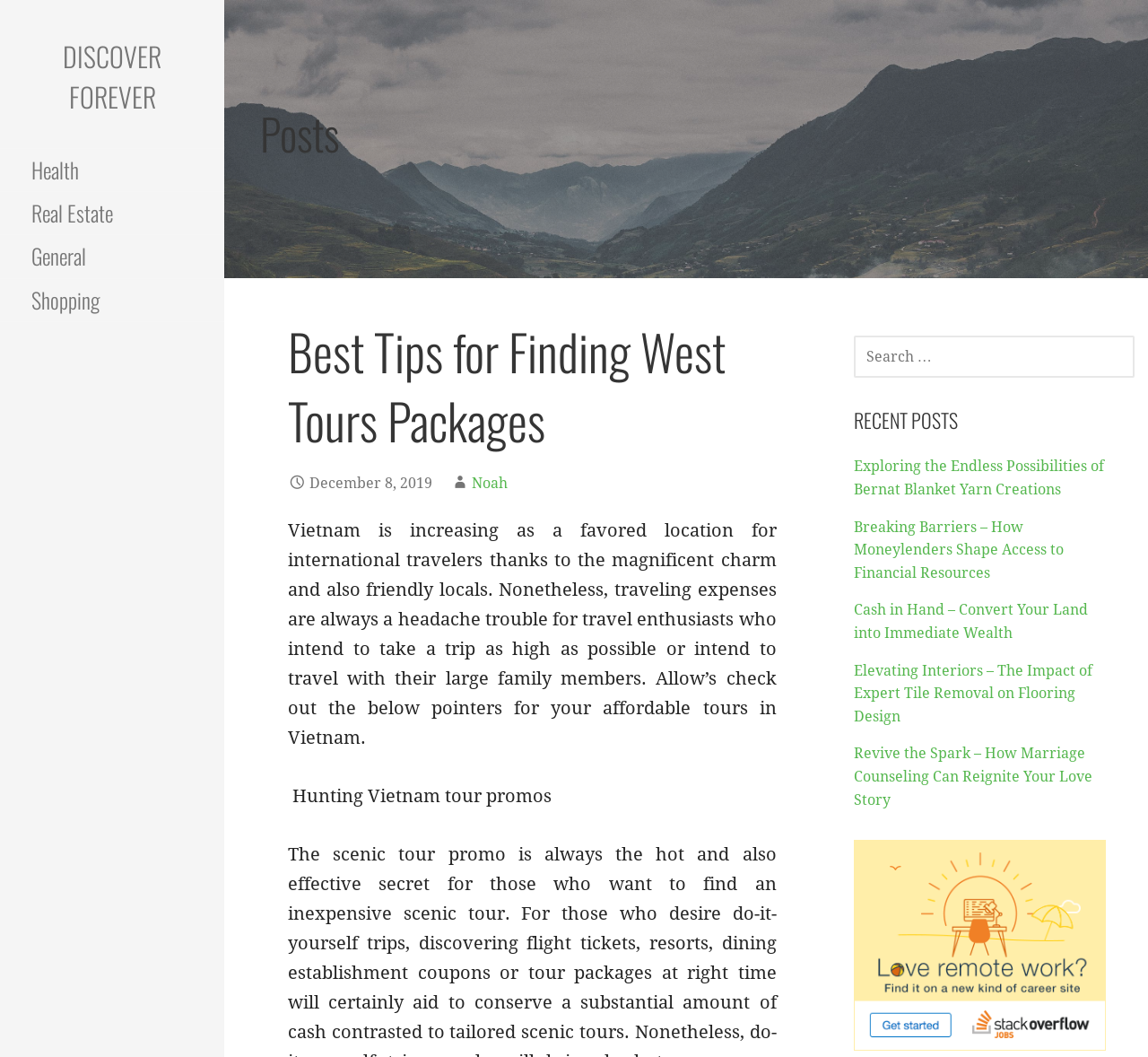Please determine the bounding box coordinates of the element to click on in order to accomplish the following task: "View the 'Exploring the Endless Possibilities of Bernat Blanket Yarn Creations' post". Ensure the coordinates are four float numbers ranging from 0 to 1, i.e., [left, top, right, bottom].

[0.743, 0.433, 0.961, 0.471]